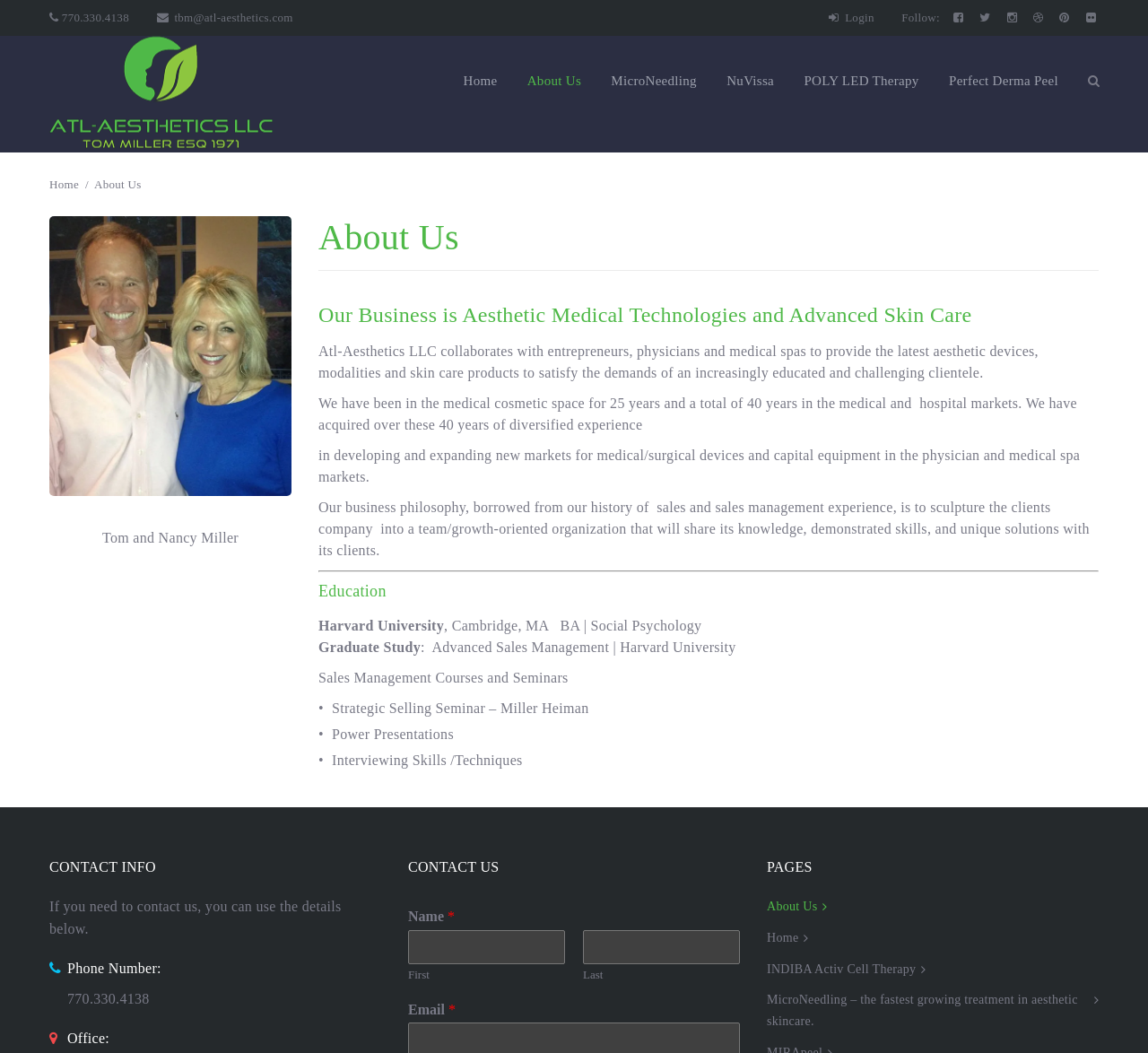Determine the bounding box coordinates of the element that should be clicked to execute the following command: "Click the Login button".

[0.722, 0.01, 0.761, 0.023]